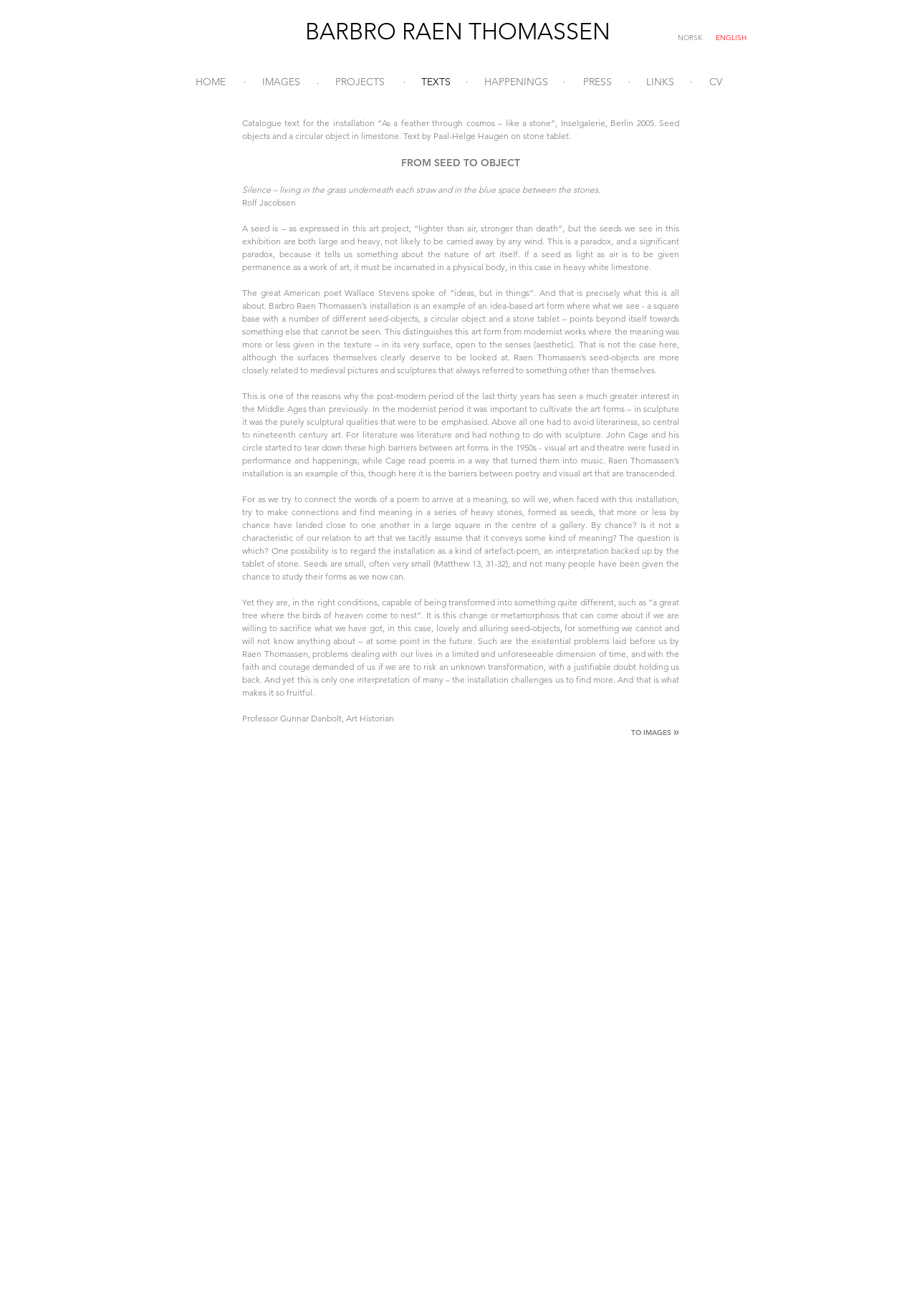Indicate the bounding box coordinates of the element that needs to be clicked to satisfy the following instruction: "Select the English language option". The coordinates should be four float numbers between 0 and 1, i.e., [left, top, right, bottom].

[0.773, 0.022, 0.822, 0.036]